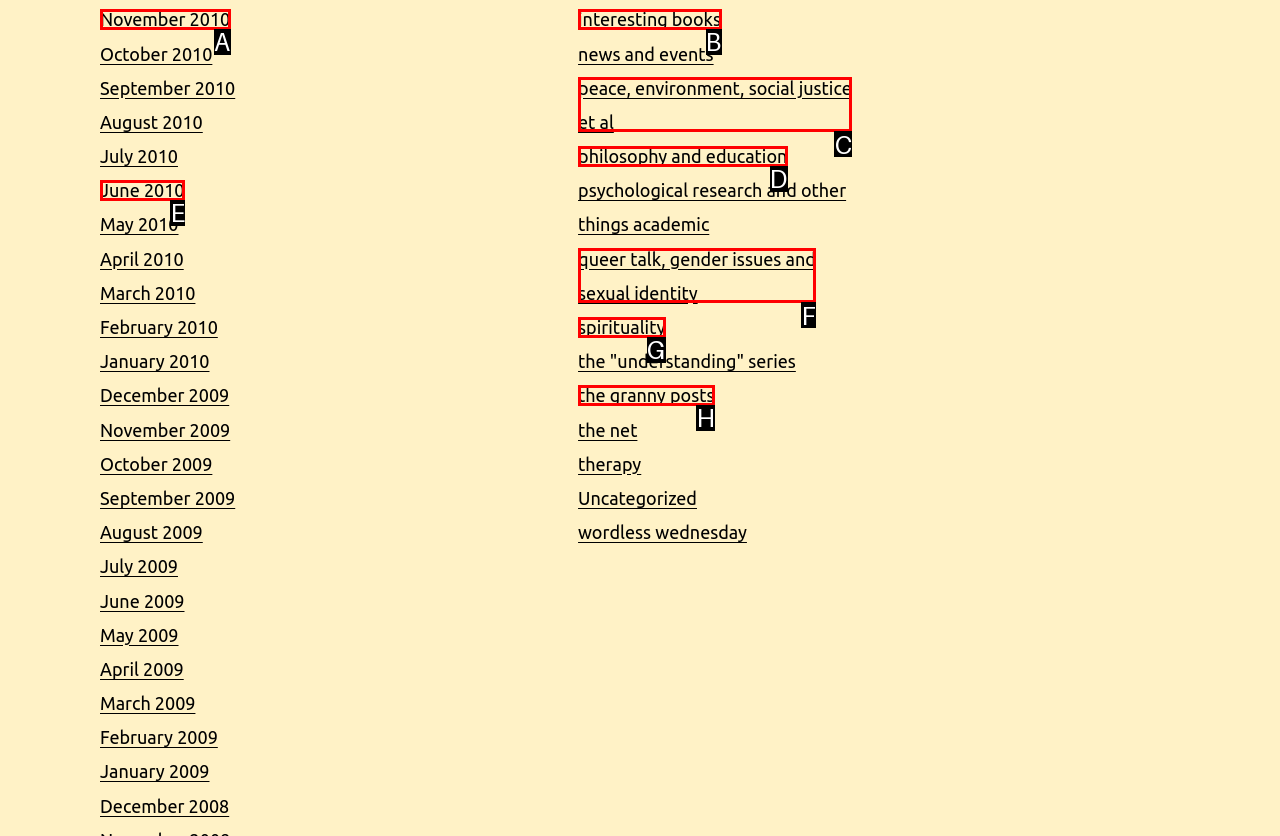Given the instruction: learn about philosophy and education, which HTML element should you click on?
Answer with the letter that corresponds to the correct option from the choices available.

D